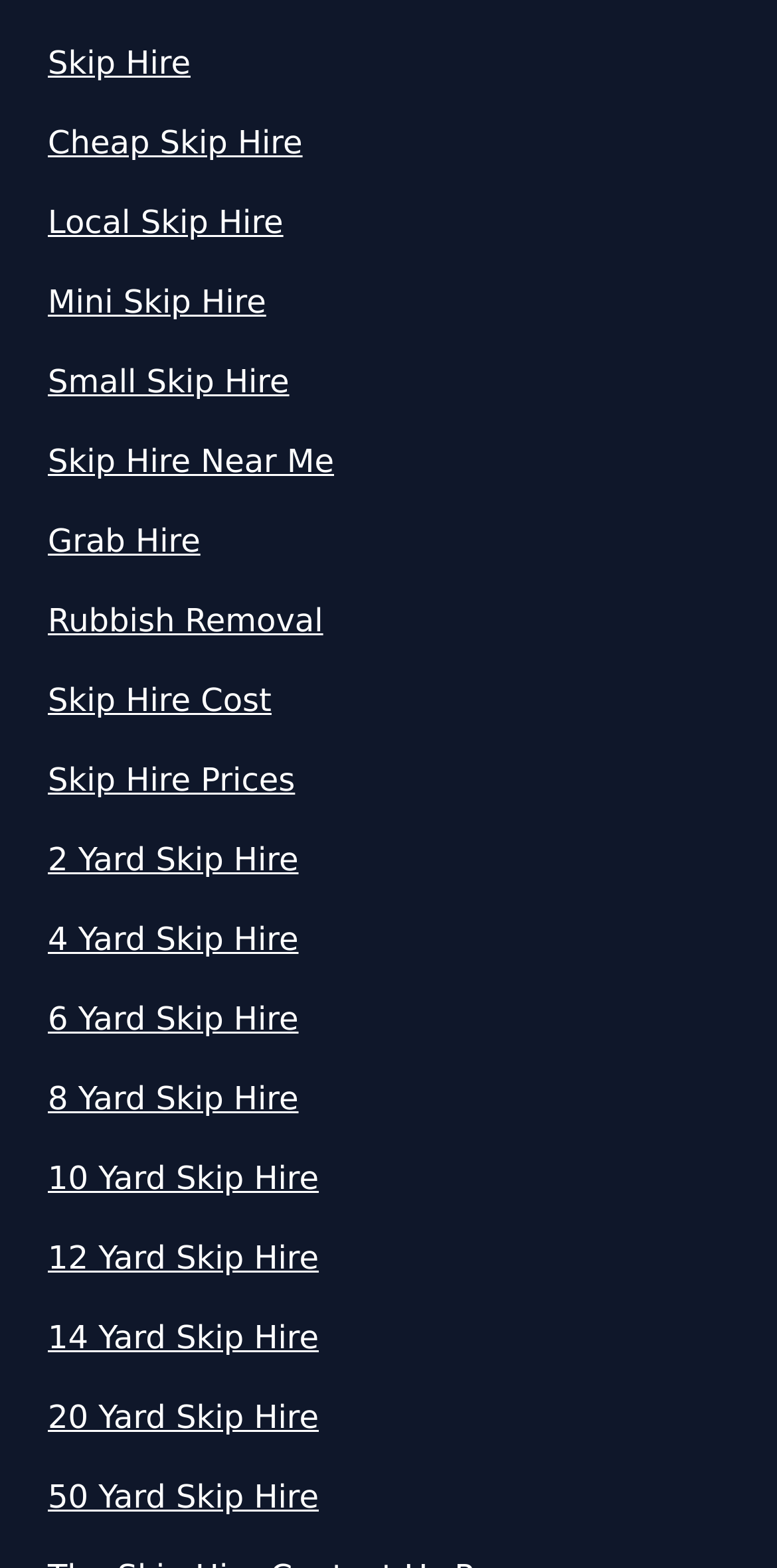Specify the bounding box coordinates of the element's region that should be clicked to achieve the following instruction: "View 'Skip Hire Cost'". The bounding box coordinates consist of four float numbers between 0 and 1, in the format [left, top, right, bottom].

[0.062, 0.432, 0.938, 0.462]